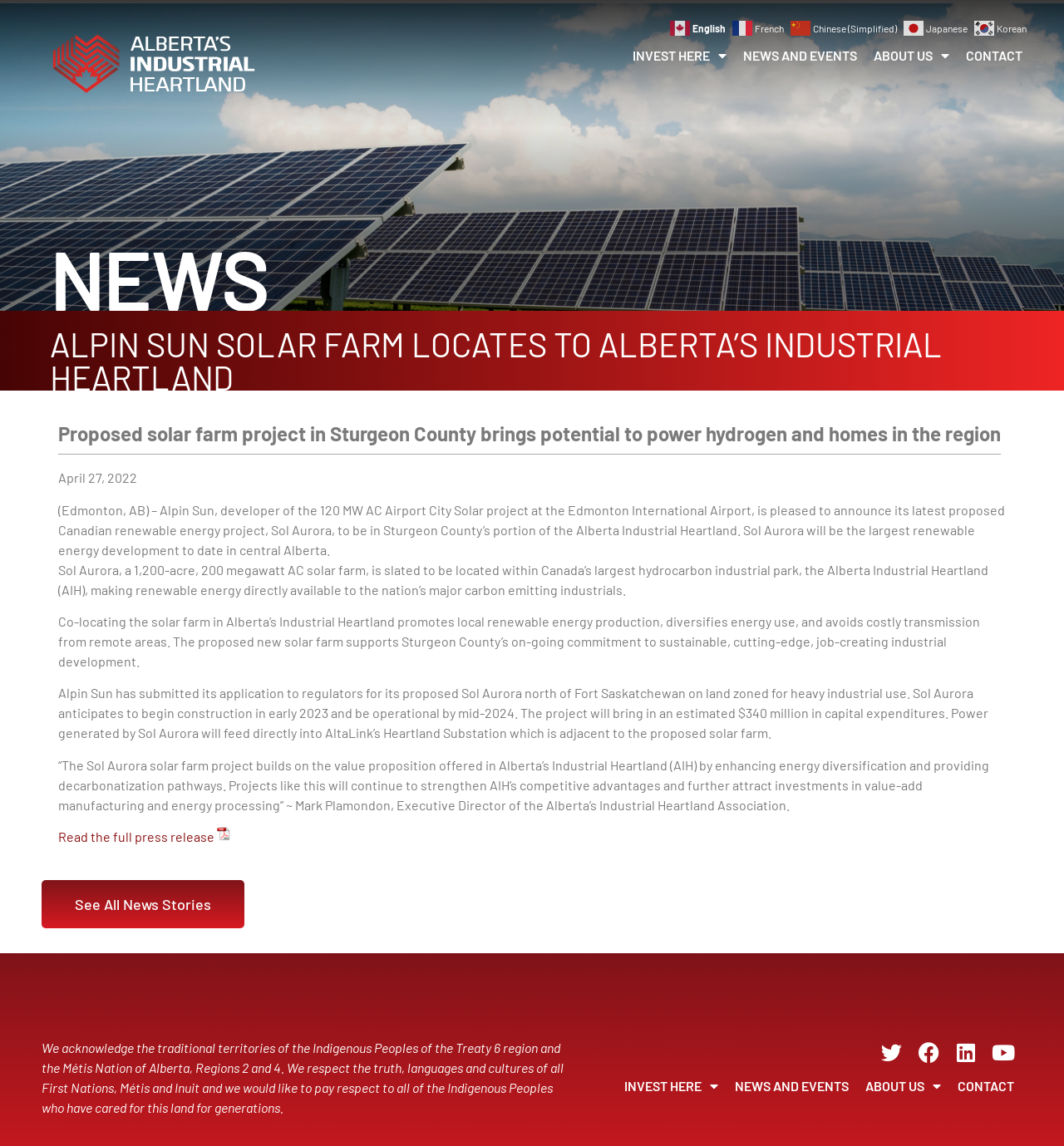Please identify the bounding box coordinates of the clickable area that will allow you to execute the instruction: "Visit Twitter page".

[0.82, 0.902, 0.855, 0.935]